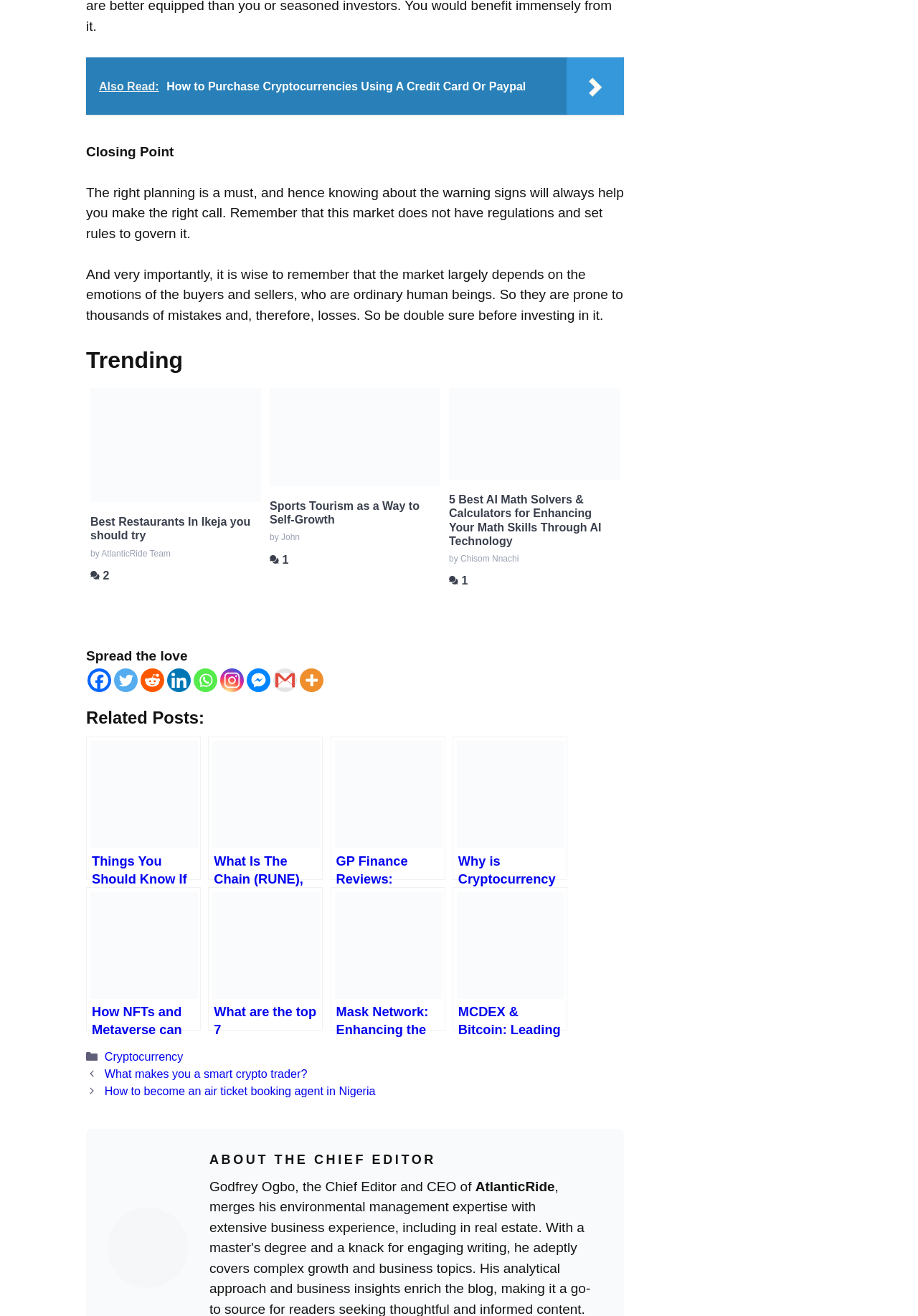Determine the bounding box coordinates of the clickable region to execute the instruction: "Click on the 'Also Read' link". The coordinates should be four float numbers between 0 and 1, denoted as [left, top, right, bottom].

[0.094, 0.044, 0.68, 0.087]